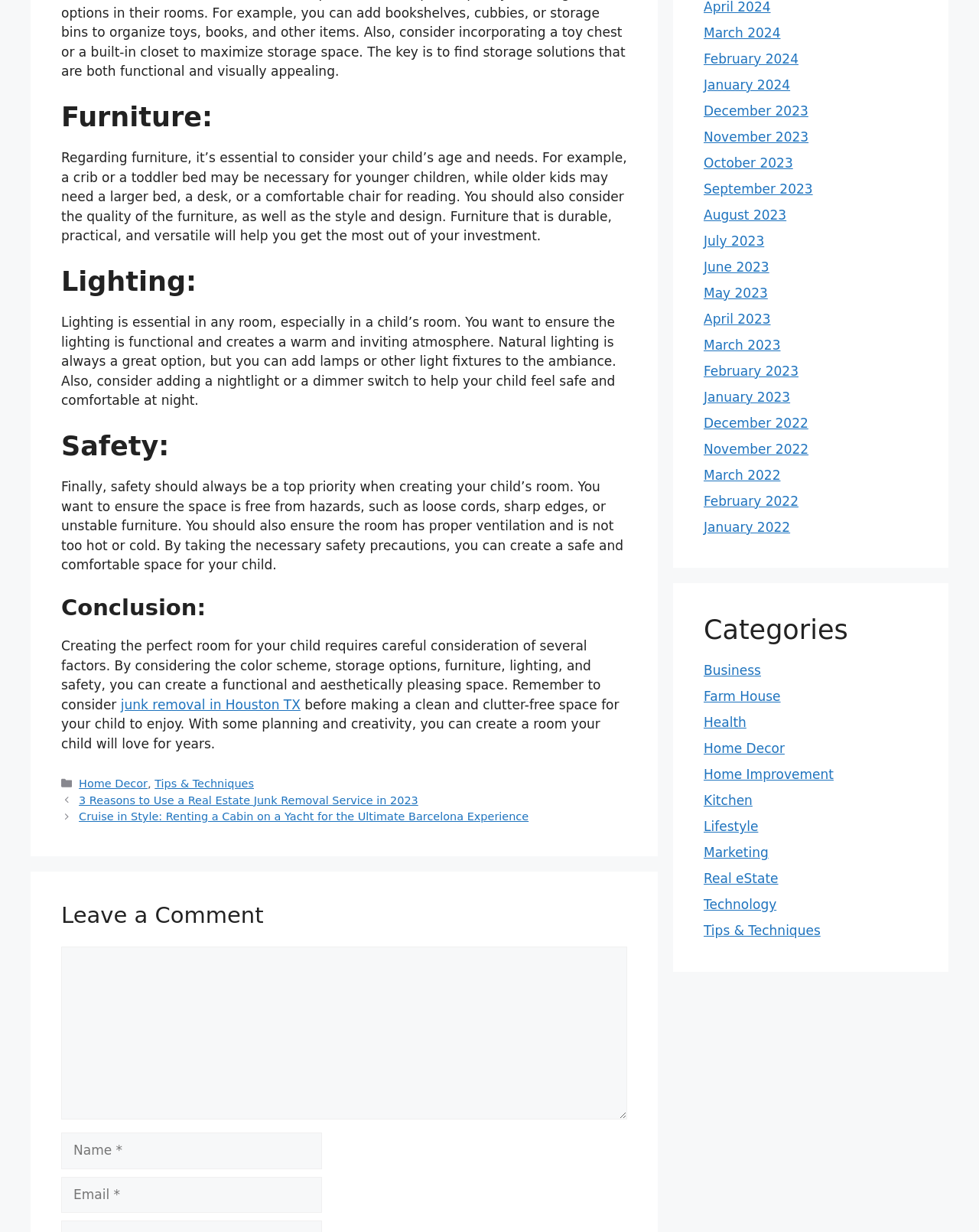What is the category of the link 'Home Decor'?
Deliver a detailed and extensive answer to the question.

The link 'Home Decor' is a category link, which suggests that it leads to a section of the website that focuses on home decor-related topics and articles.